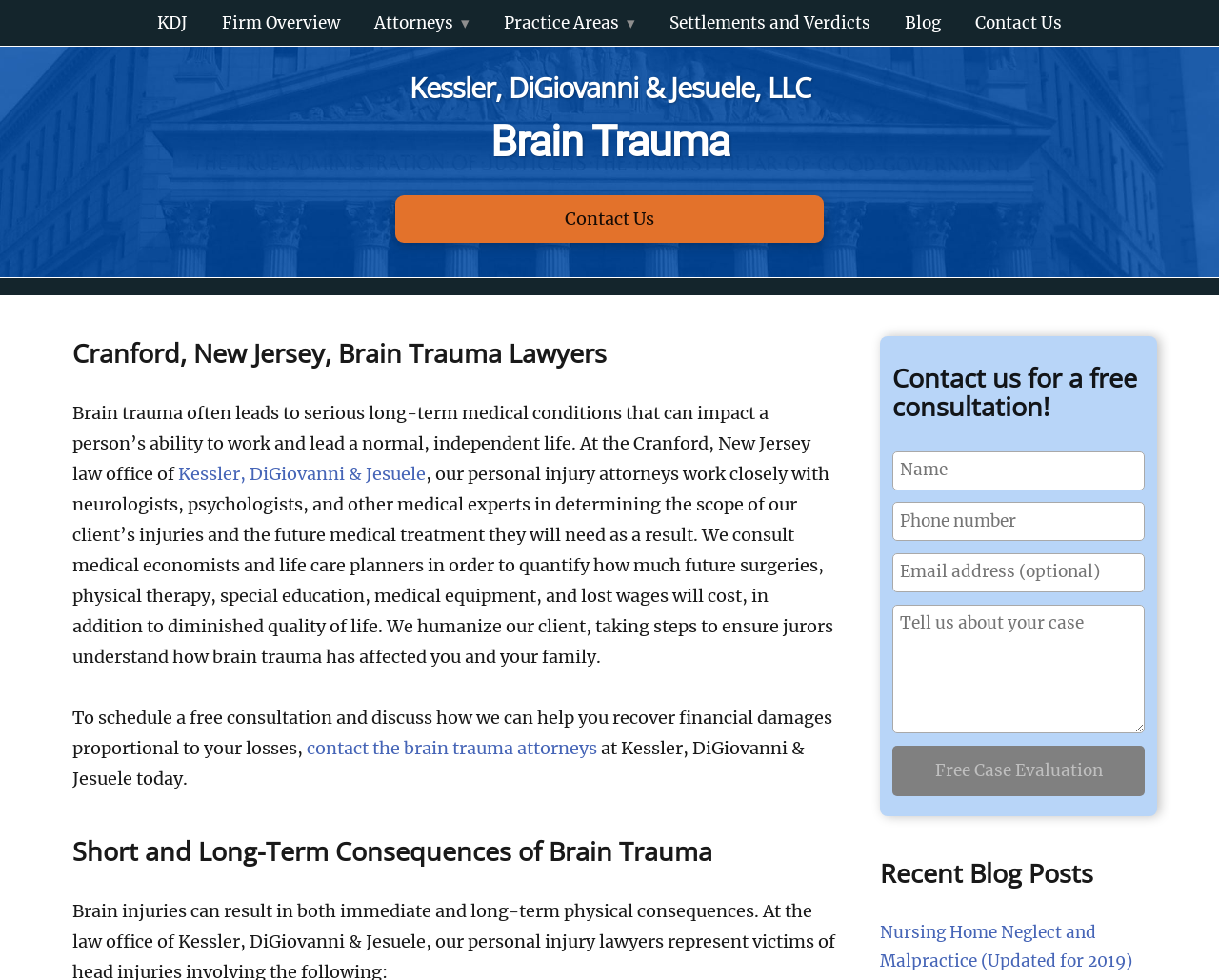What is the topic of the recent blog post?
Respond with a short answer, either a single word or a phrase, based on the image.

Nursing Home Neglect and Malpractice